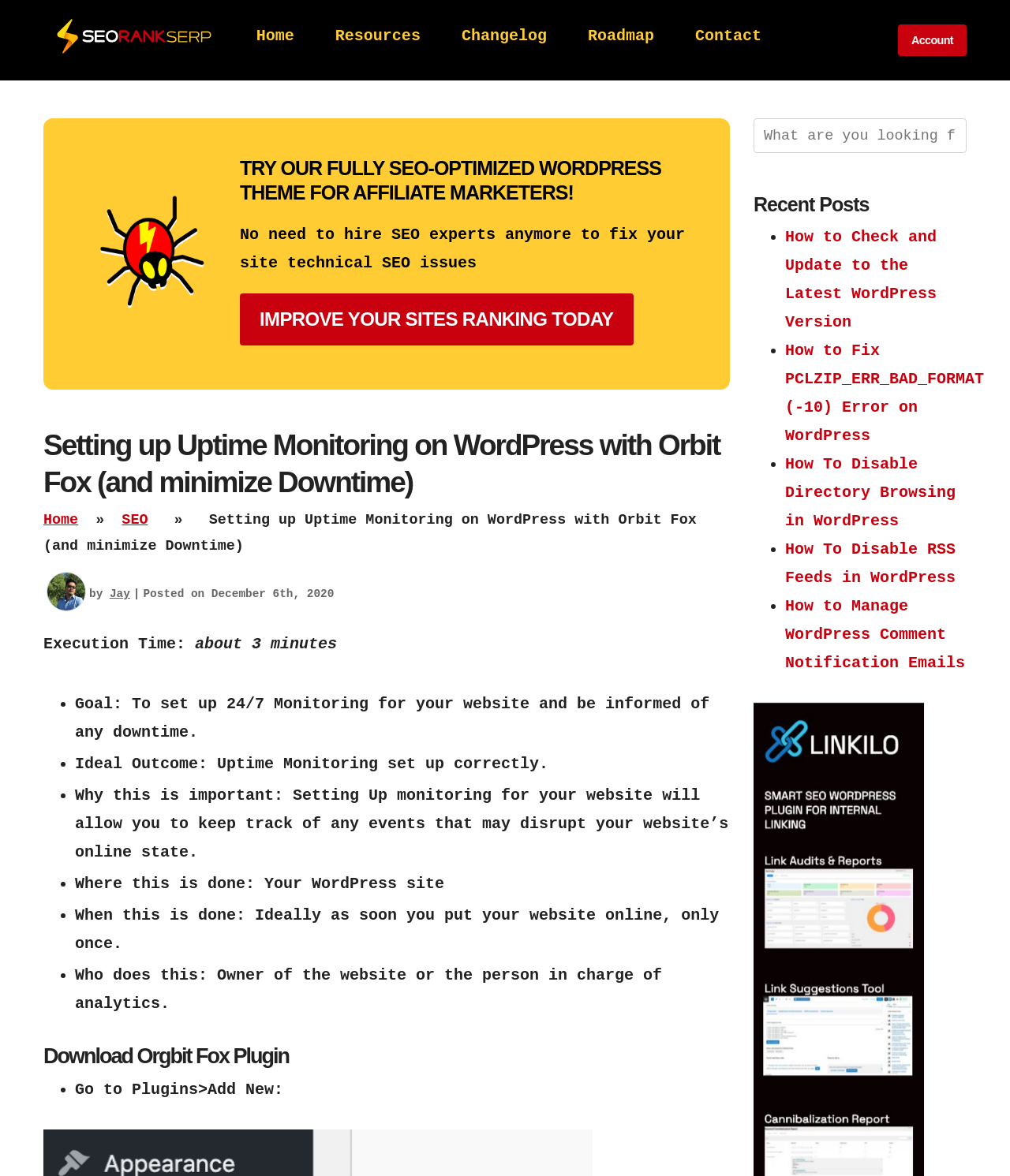Locate the primary heading on the webpage and return its text.

Setting up Uptime Monitoring on WordPress with Orbit Fox (and minimize Downtime)